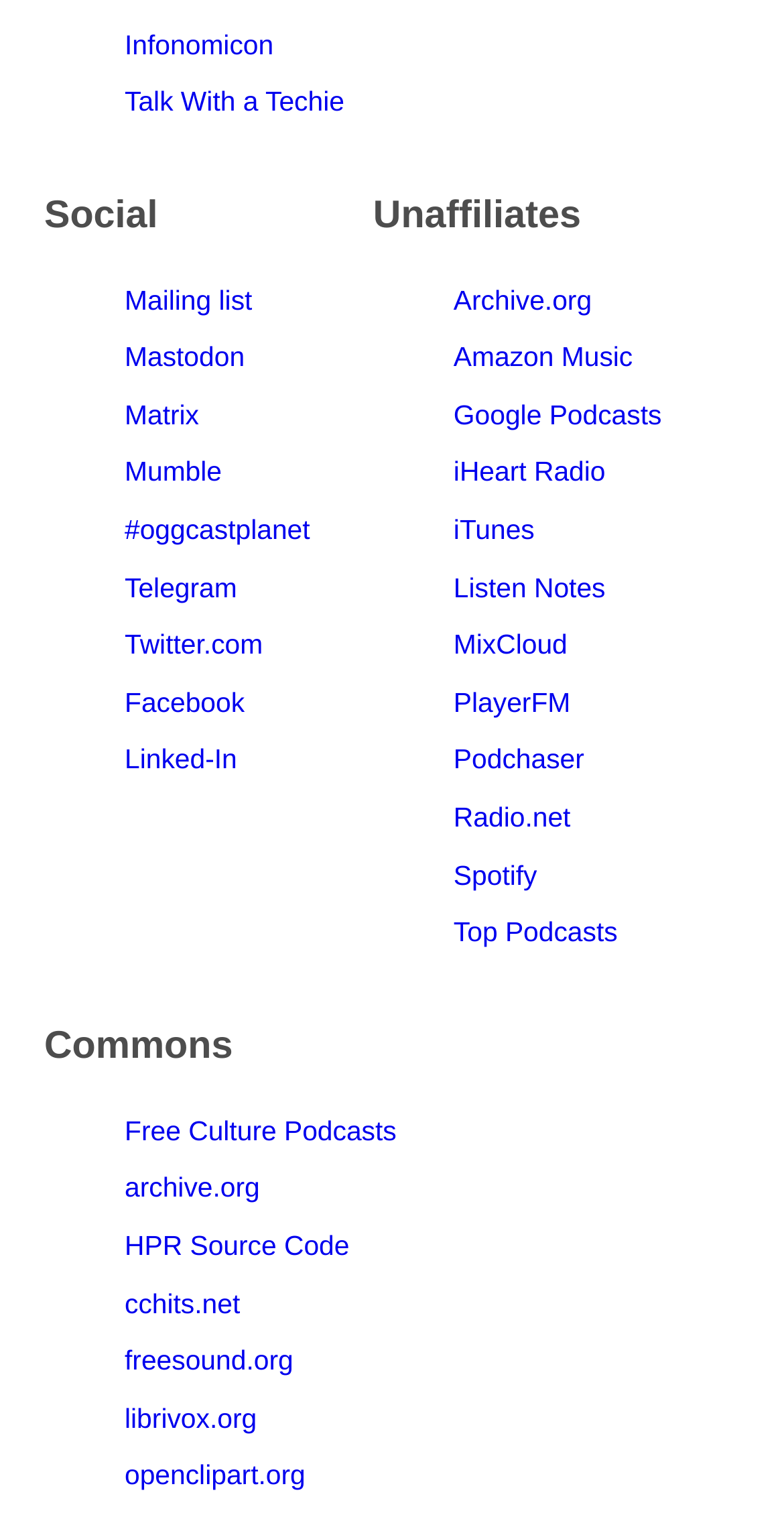Using the information in the image, give a comprehensive answer to the question: 
What is the first link under the 'Unaffiliates' heading?

I looked at the links under the 'Unaffiliates' heading and found that the first link is 'Archive.org'.